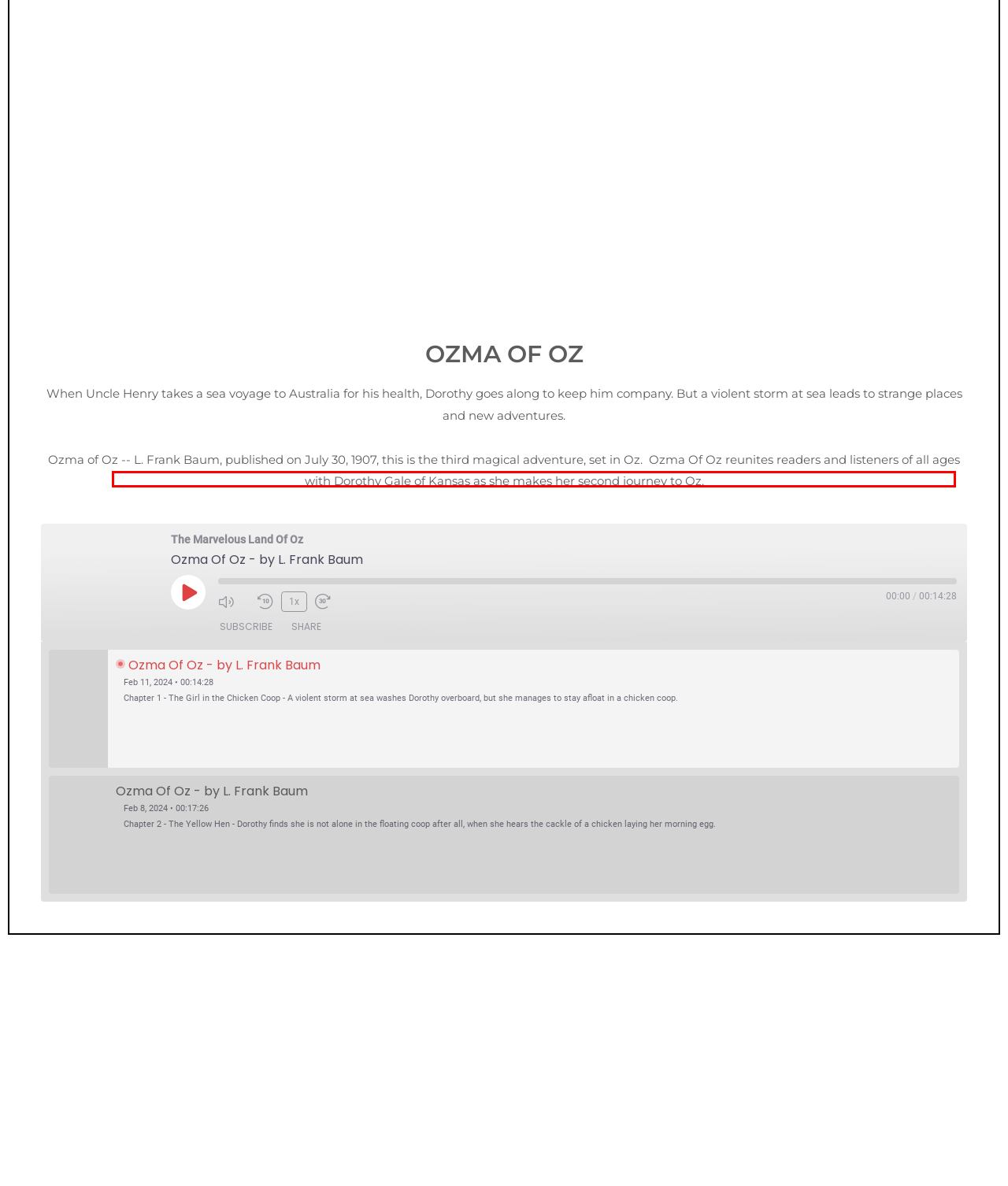Identify the text inside the red bounding box on the provided webpage screenshot by performing OCR.

Chapter 7: His Majesty, The Scarecrow - Since the Wizard's departure in a balloon, the Scarecrow is now the ruler of Oz.